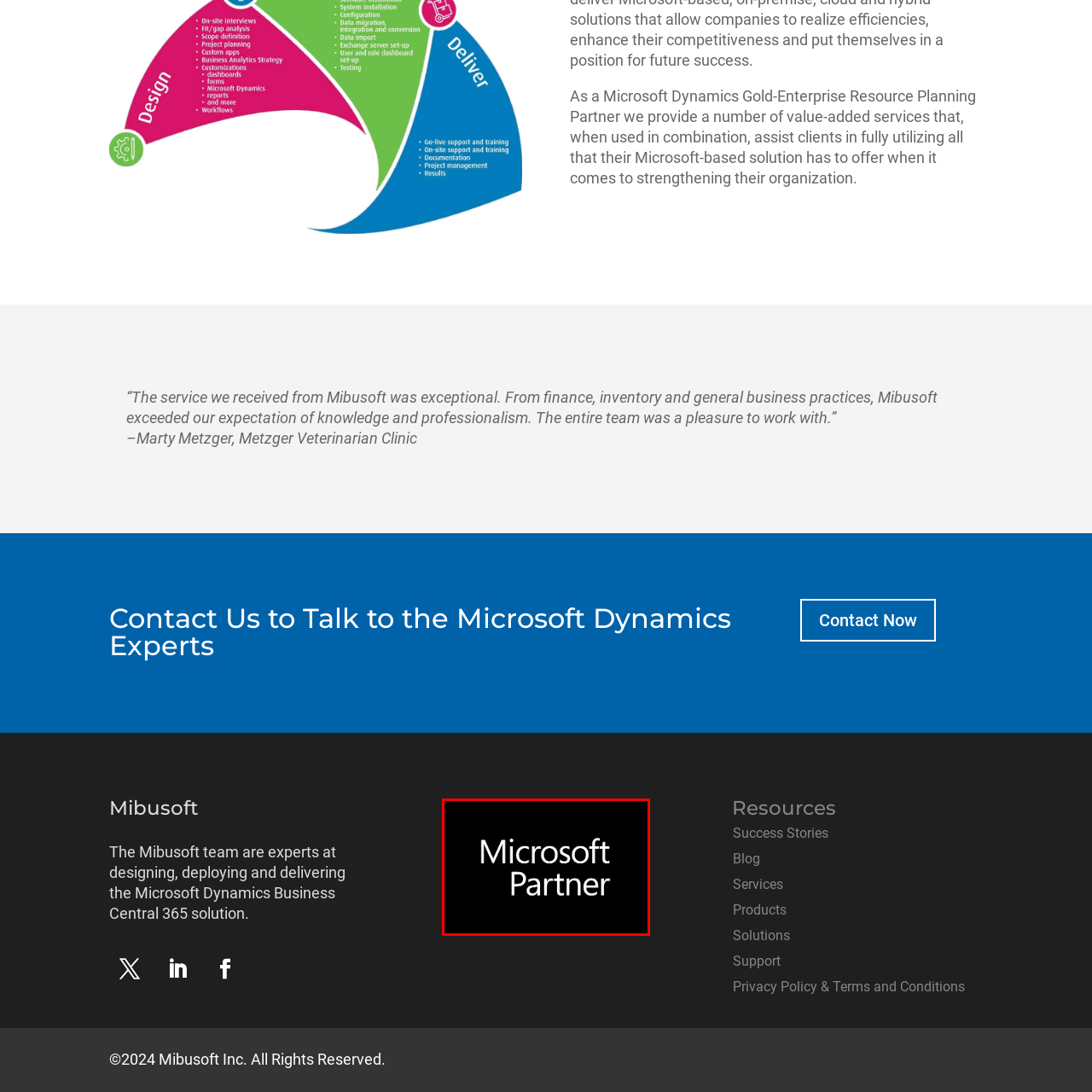What is the color of the text in the image?
Focus on the visual details within the red bounding box and provide an in-depth answer based on your observations.

The image features the phrase 'Microsoft Partner' prominently displayed in bold white text against a black background, which indicates that the color of the text in the image is white.